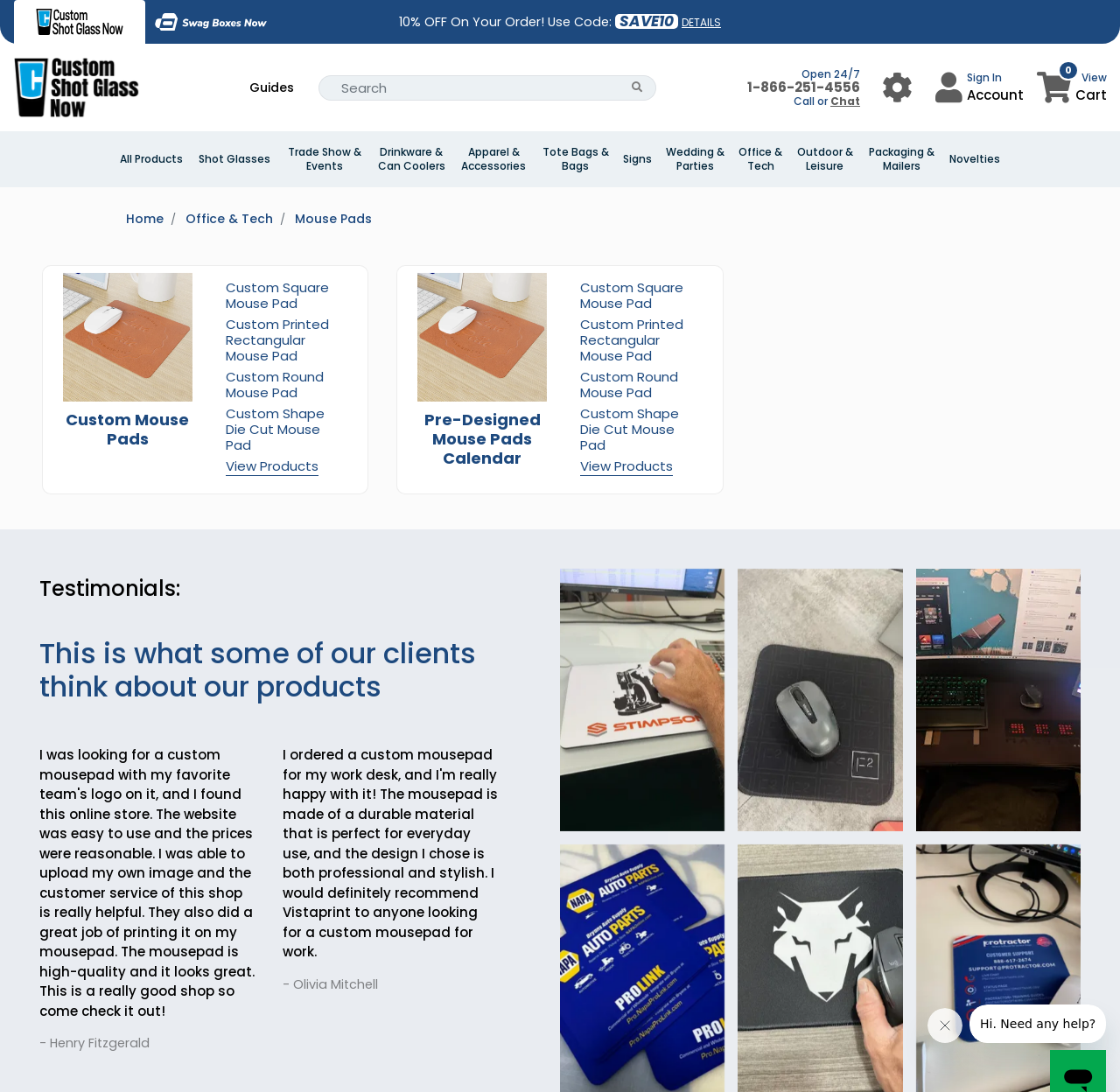Find and indicate the bounding box coordinates of the region you should select to follow the given instruction: "Call customer service".

[0.667, 0.071, 0.768, 0.088]